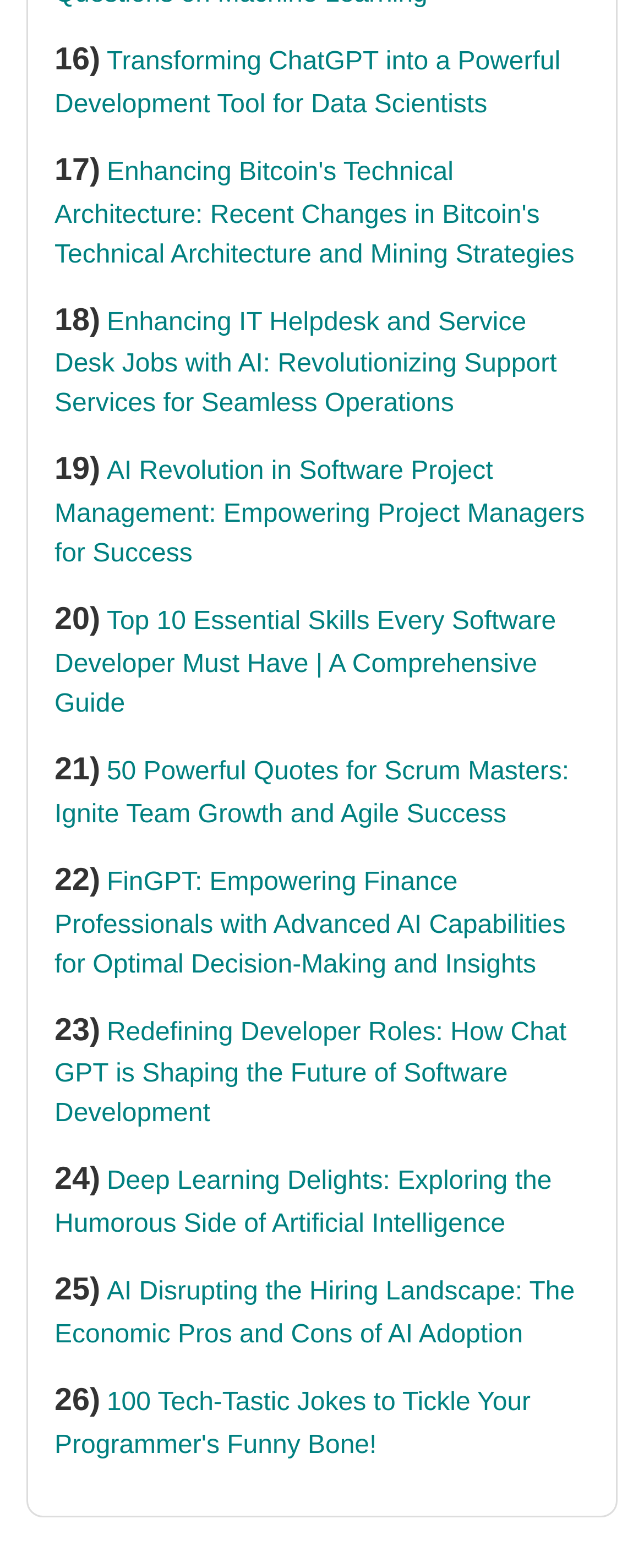Please respond in a single word or phrase: 
What is the sequence number of the last link?

26